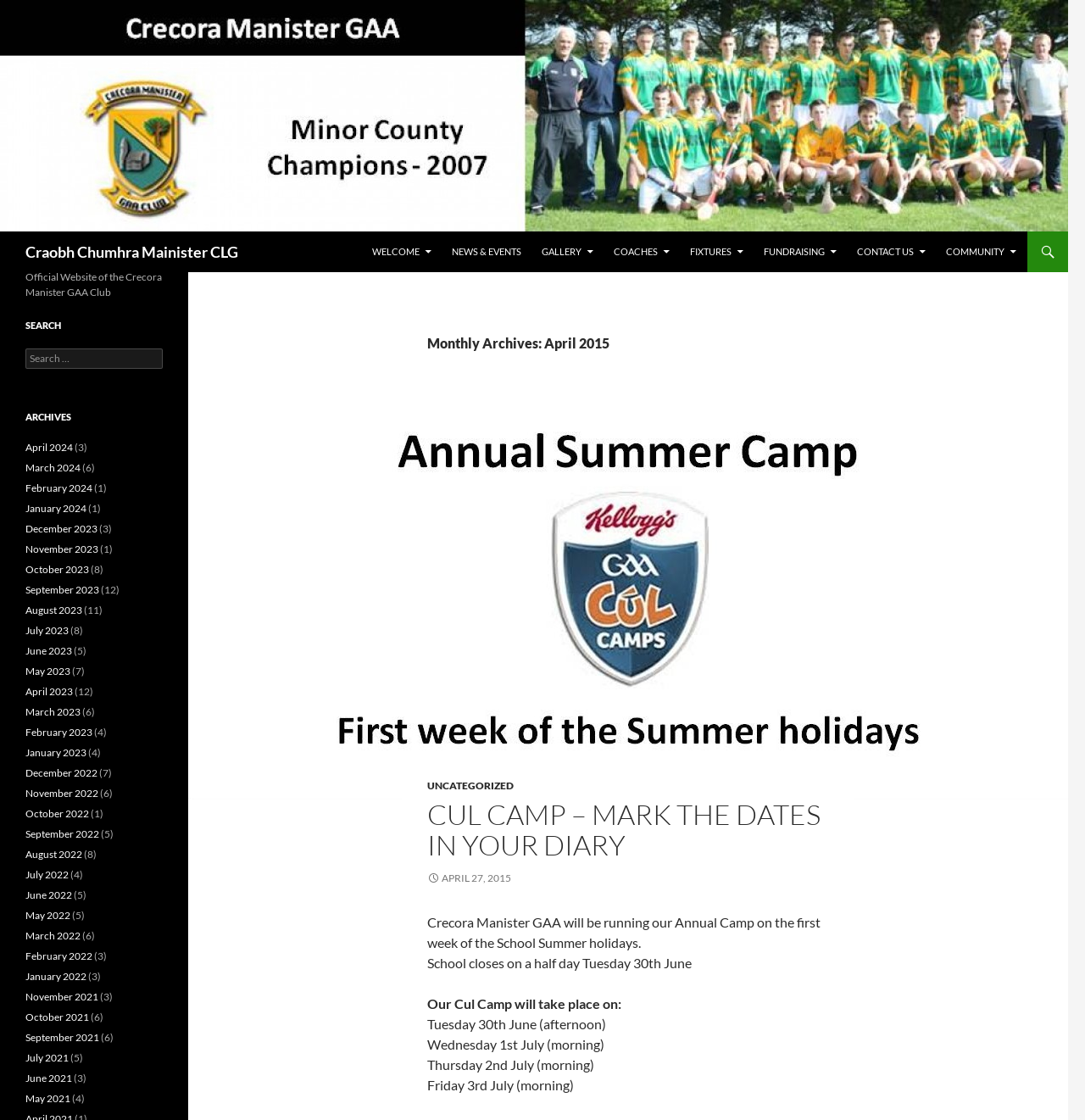Identify and provide the text of the main header on the webpage.

Craobh Chumhra Mainister CLG